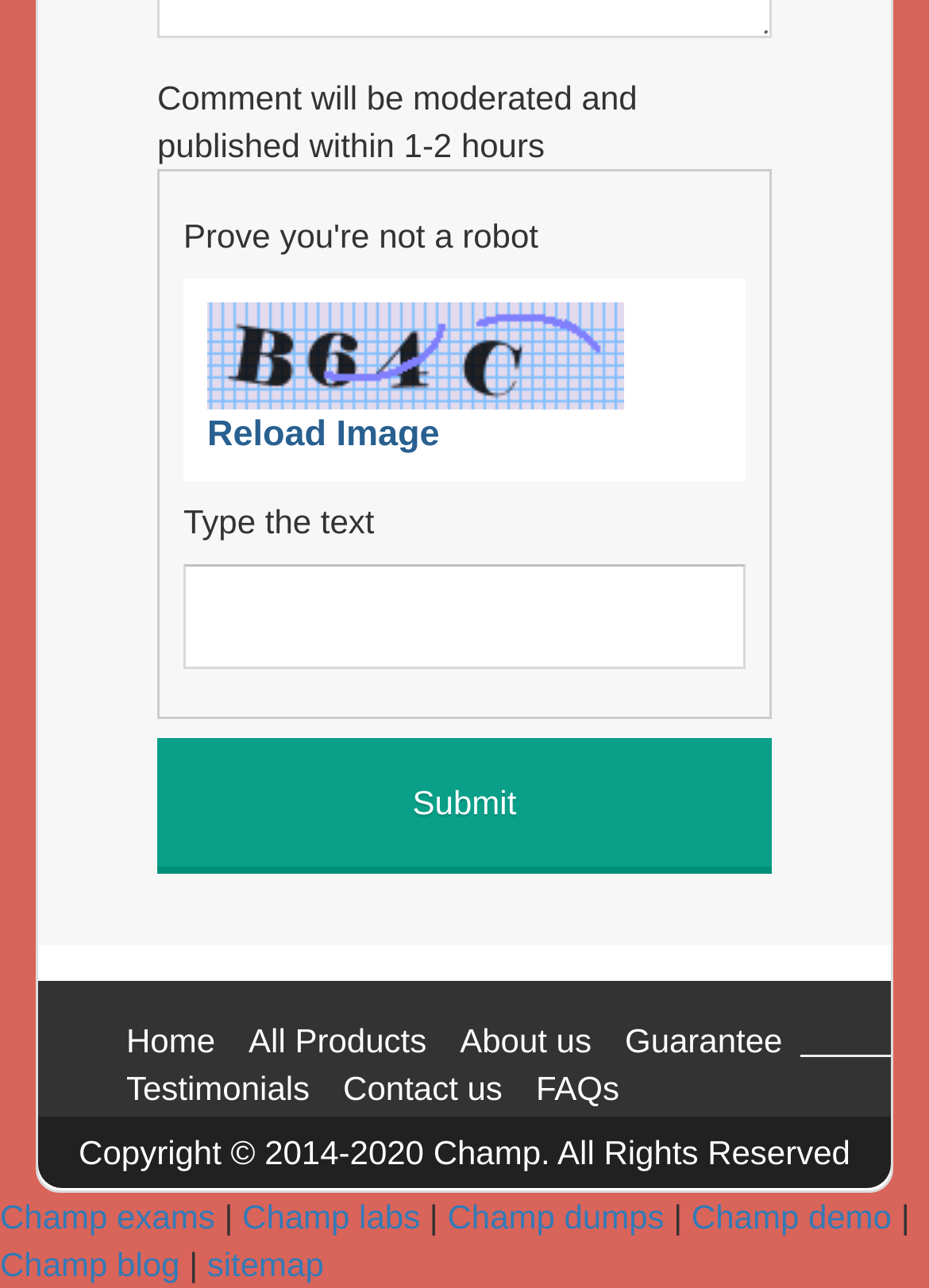Based on what you see in the screenshot, provide a thorough answer to this question: What is the text above the textbox?

The text above the textbox is 'Type the text', which is a heading that instructs the user to enter the text from the CAPTCHA image.